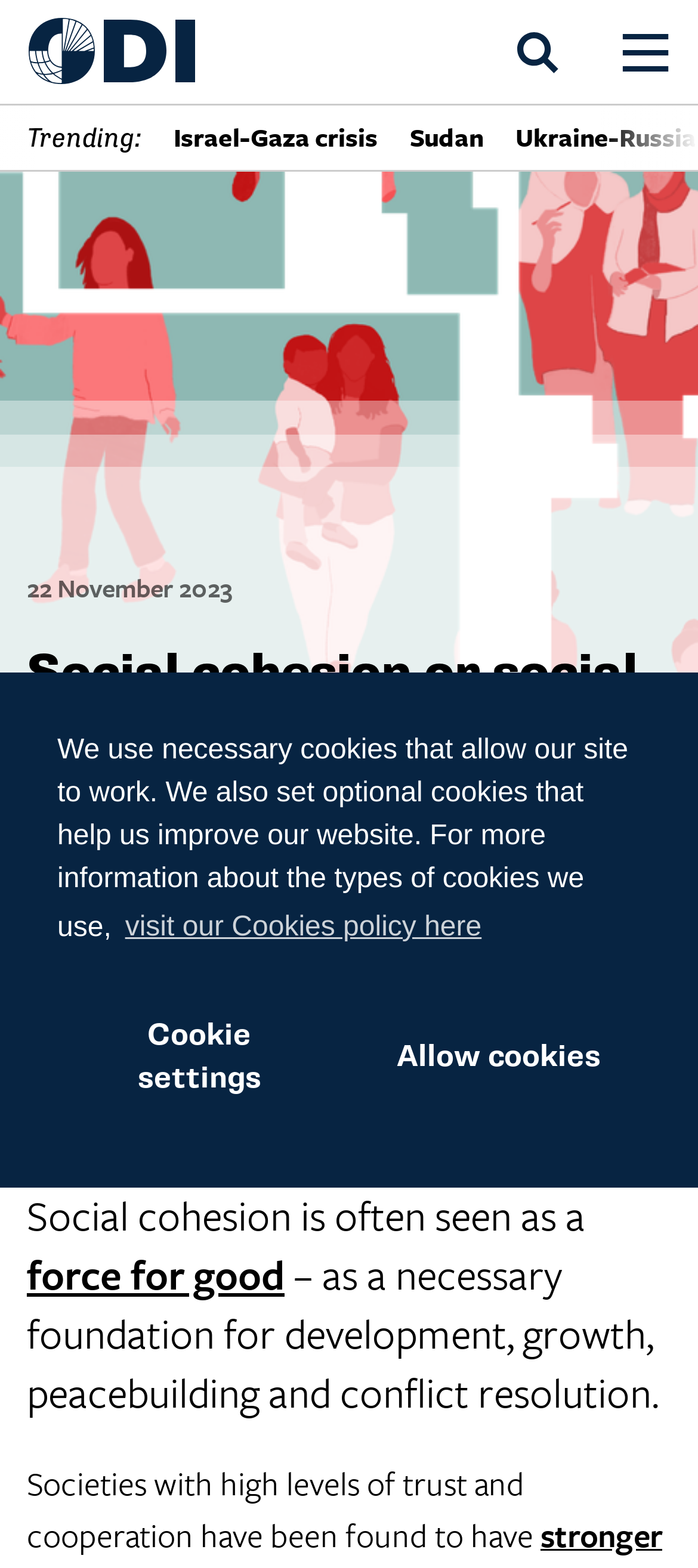Predict the bounding box coordinates of the area that should be clicked to accomplish the following instruction: "Click the ODI logo". The bounding box coordinates should consist of four float numbers between 0 and 1, i.e., [left, top, right, bottom].

[0.038, 0.0, 0.282, 0.066]